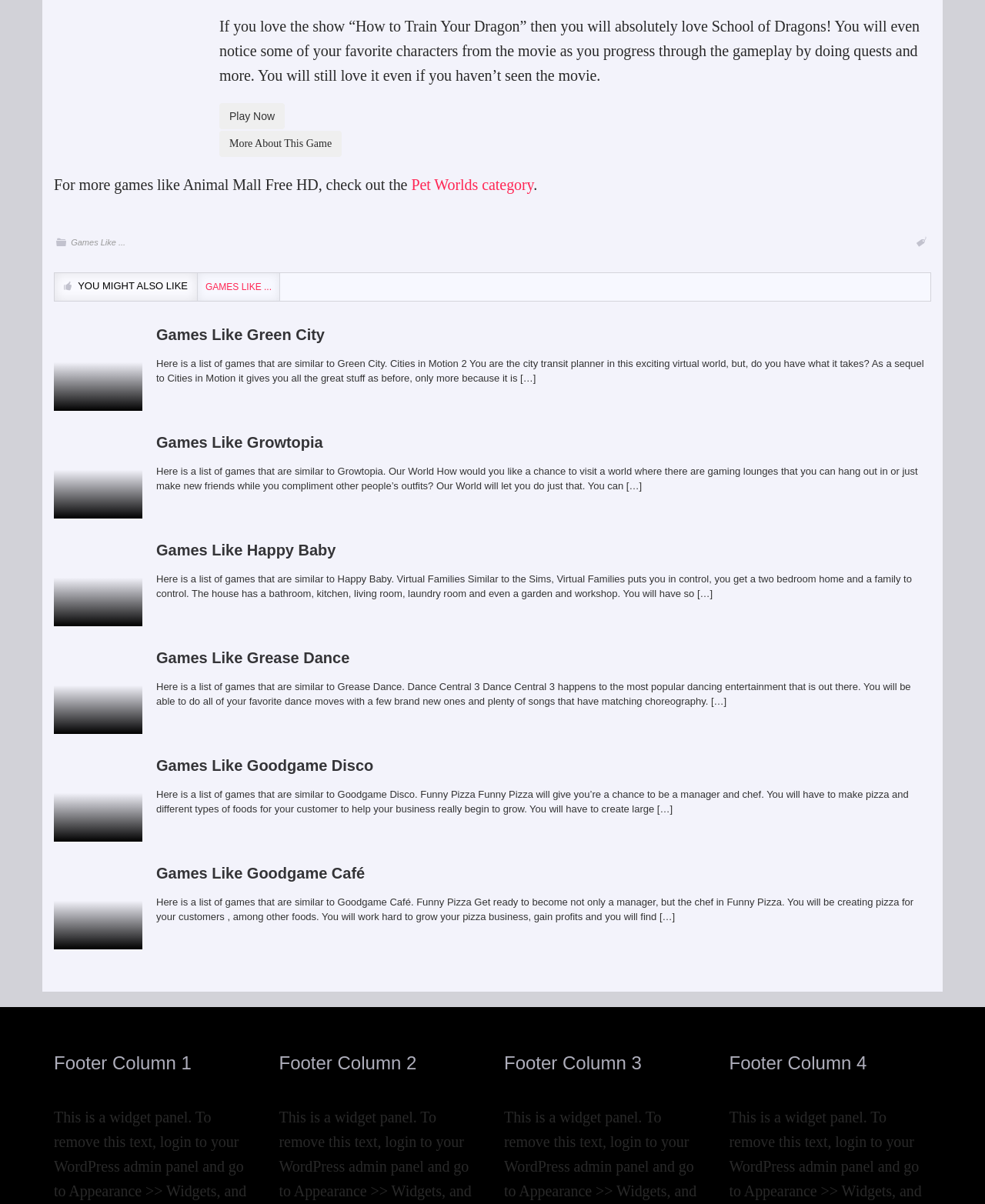Bounding box coordinates are given in the format (top-left x, top-left y, bottom-right x, bottom-right y). All values should be floating point numbers between 0 and 1. Provide the bounding box coordinate for the UI element described as: title="Games Like Growtopia"

[0.055, 0.377, 0.145, 0.386]